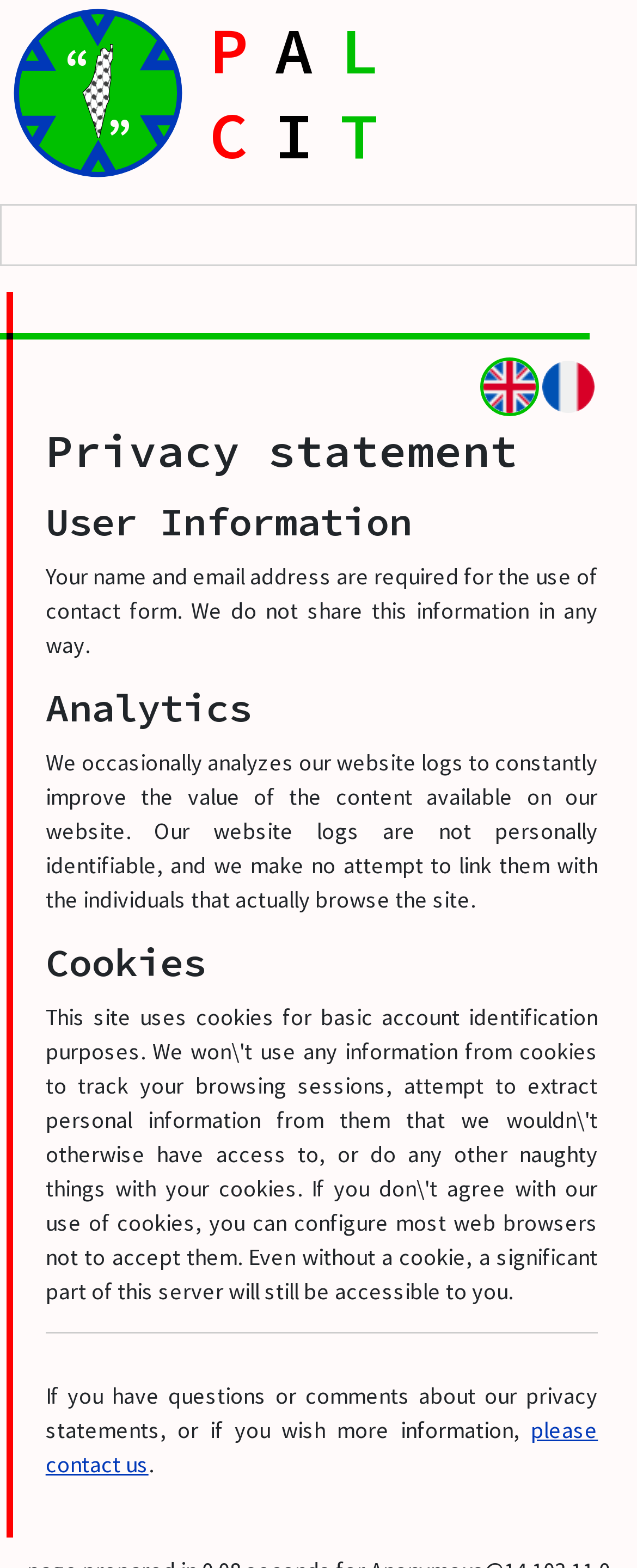What is analyzed to improve the website content? Please answer the question using a single word or phrase based on the image.

Website logs